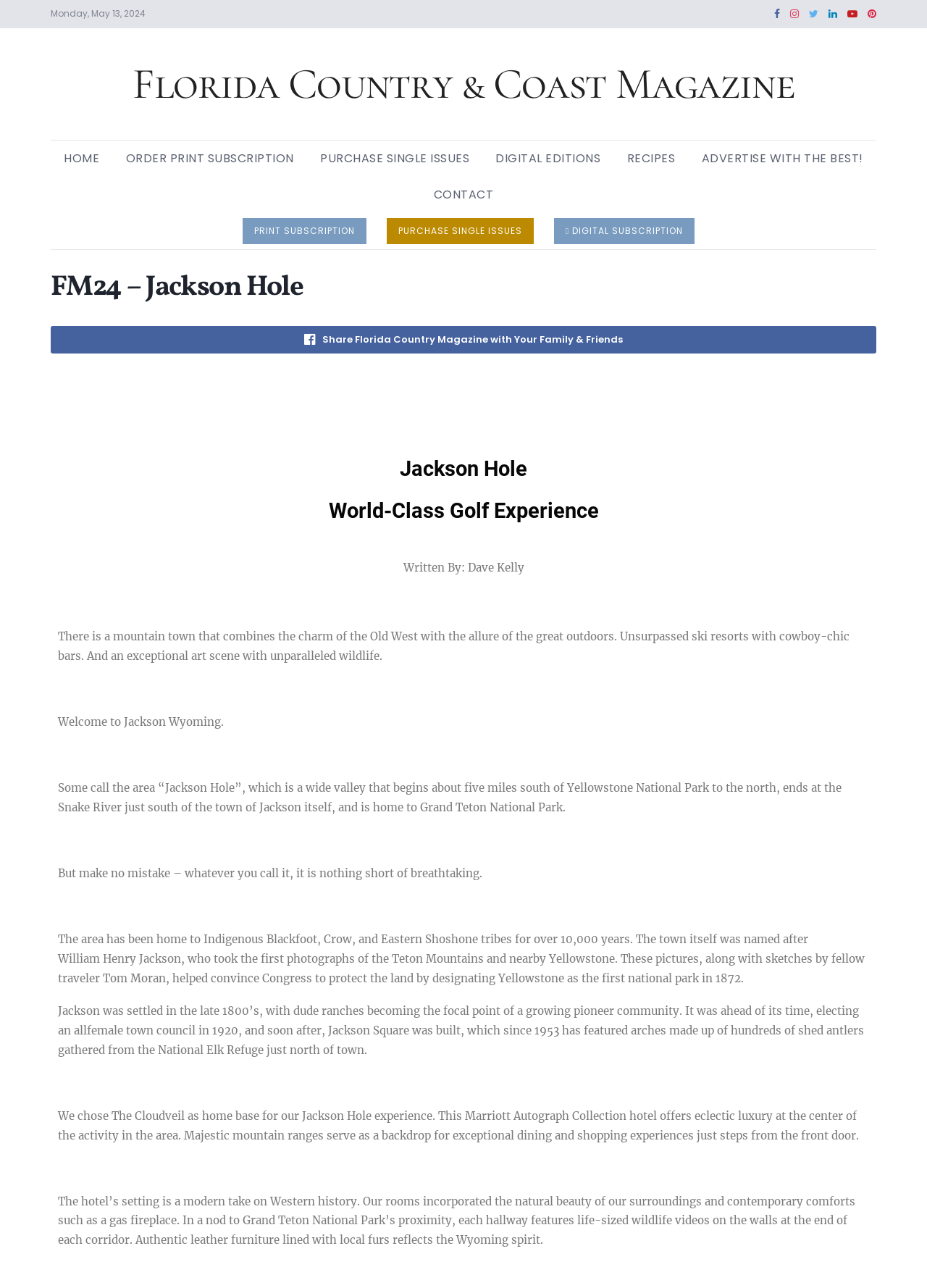Write an elaborate caption that captures the essence of the webpage.

The webpage is about Jackson Hole, a mountain town in Wyoming, and its world-class golf experience. At the top of the page, there is a date "Monday, May 13, 2024" and a link to "Florida Country & Coast Magazine". Below this, there is a navigation menu with links to "HOME", "ORDER PRINT SUBSCRIPTION", "PURCHASE SINGLE ISSUES", "DIGITAL EDITIONS", "RECIPES", "ADVERTISE WITH THE BEST!", and "CONTACT".

The main content of the page is divided into sections. The first section has a heading "FM24 – Jackson Hole" and a link to share the magazine with family and friends. Below this, there is a subheading "Jackson Hole World-Class Golf Experience" written by Dave Kelly. The text describes Jackson Hole as a mountain town that combines the charm of the Old West with the allure of the great outdoors, featuring unsurpassed ski resorts, cowboy-chic bars, and an exceptional art scene with unparalleled wildlife.

The next section provides more information about Jackson Hole, describing it as a wide valley that begins about five miles south of Yellowstone National Park and ends at the Snake River, home to Grand Teton National Park. The text also mentions the area's rich history, having been home to Indigenous Blackfoot, Crow, and Eastern Shoshone tribes for over 10,000 years.

The following sections describe the town of Jackson, which was named after William Henry Jackson, who took the first photographs of the Teton Mountains and nearby Yellowstone. The town was settled in the late 1800s, with dude ranches becoming the focal point of a growing pioneer community. The text also mentions that Jackson was ahead of its time, electing an all-female town council in 1920, and that Jackson Square was built, featuring arches made up of hundreds of shed antlers gathered from the National Elk Refuge.

The final section describes The Cloudveil, a Marriott Autograph Collection hotel, as the home base for the Jackson Hole experience. The hotel offers eclectic luxury at the center of the activity in the area, with majestic mountain ranges serving as a backdrop for exceptional dining and shopping experiences just steps from the front door. The hotel's setting is a modern take on Western history, with rooms incorporating the natural beauty of the surroundings and contemporary comforts such as a gas fireplace.